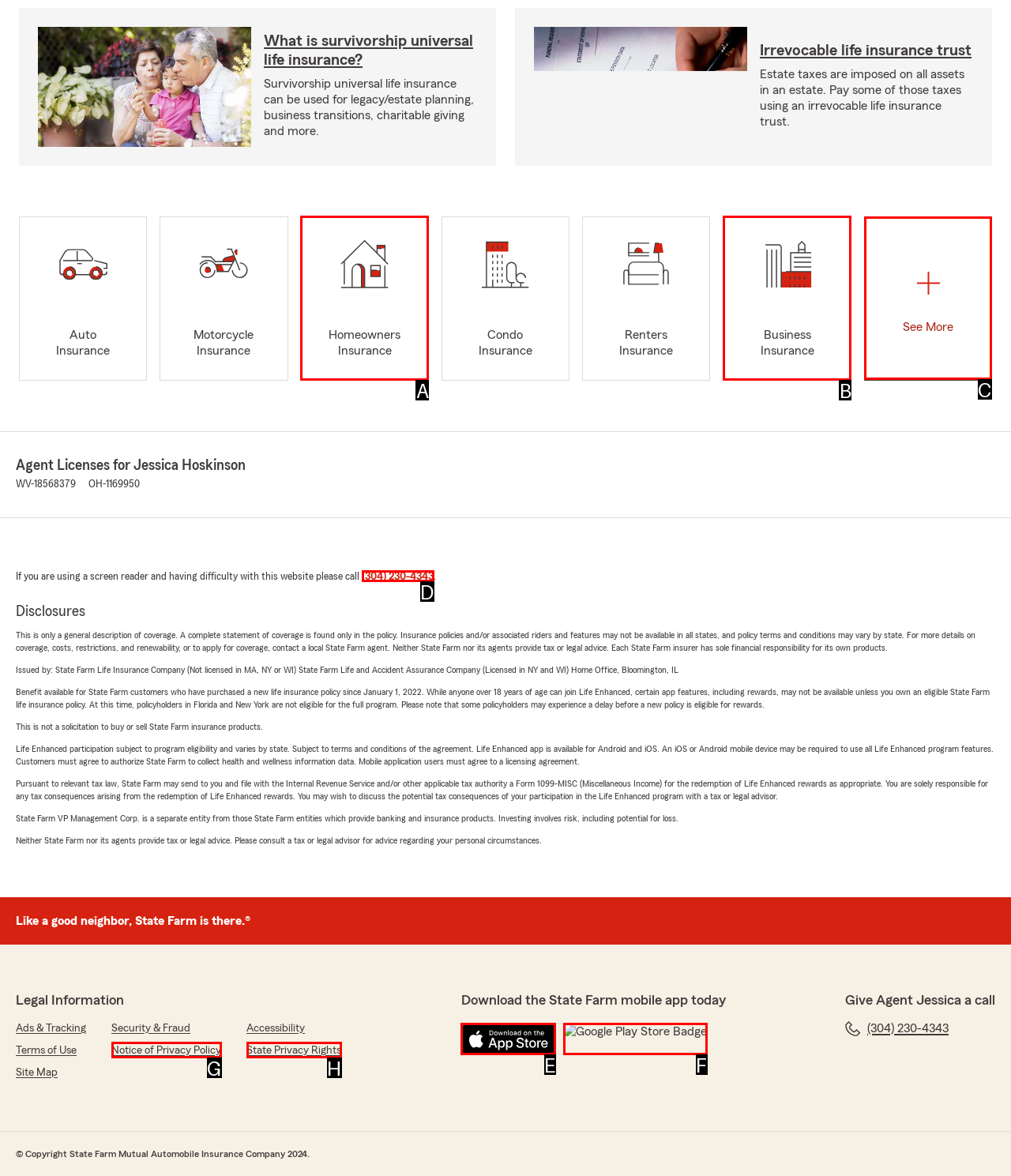From the options presented, which lettered element matches this description: aria-label="Get it on Google Play"
Reply solely with the letter of the matching option.

F